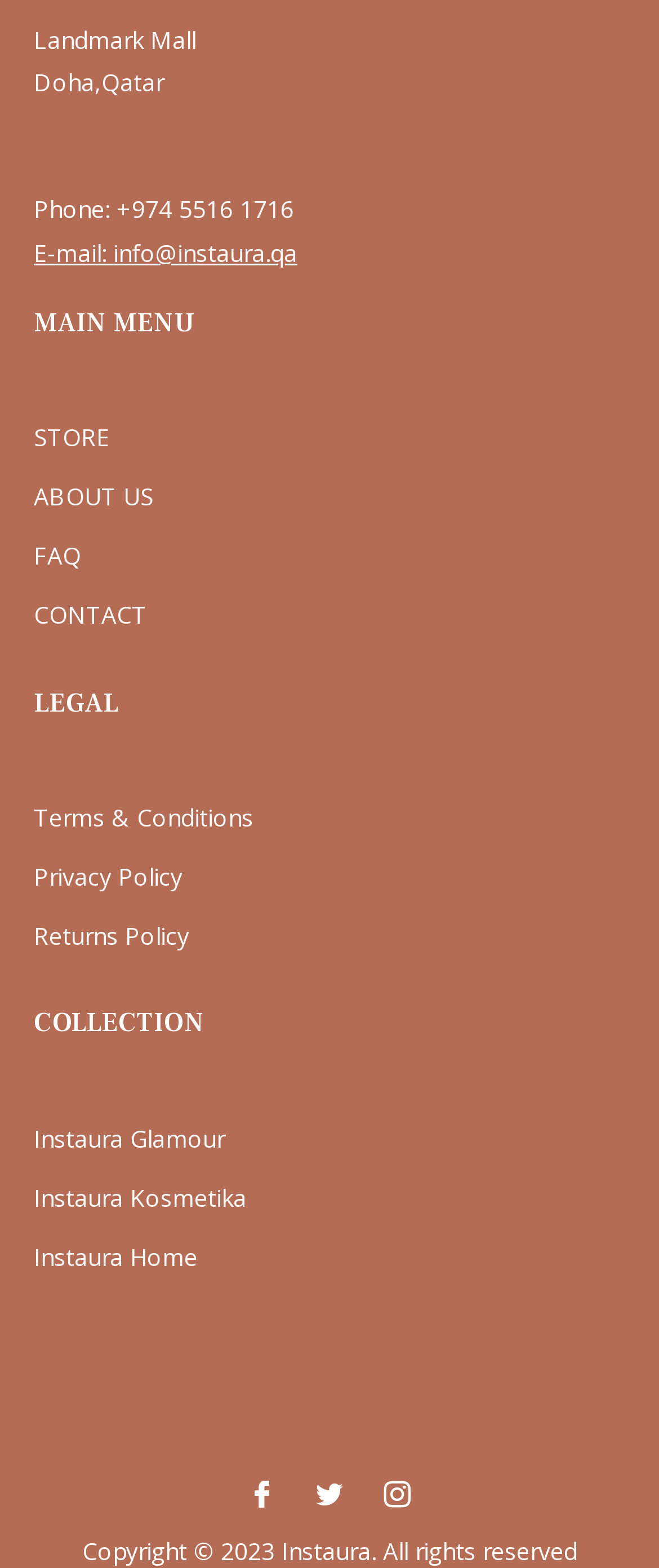Answer the question in one word or a short phrase:
What are the main menu categories?

STORE, ABOUT US, FAQ, CONTACT